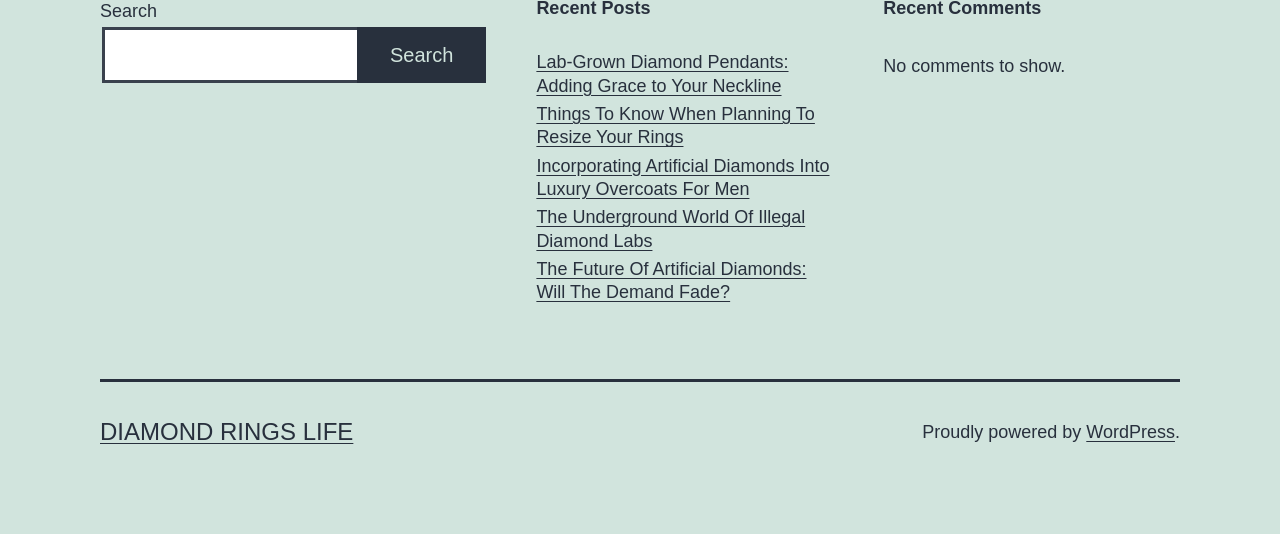Using the provided description Diamond Rings Life, find the bounding box coordinates for the UI element. Provide the coordinates in (top-left x, top-left y, bottom-right x, bottom-right y) format, ensuring all values are between 0 and 1.

[0.078, 0.783, 0.276, 0.834]